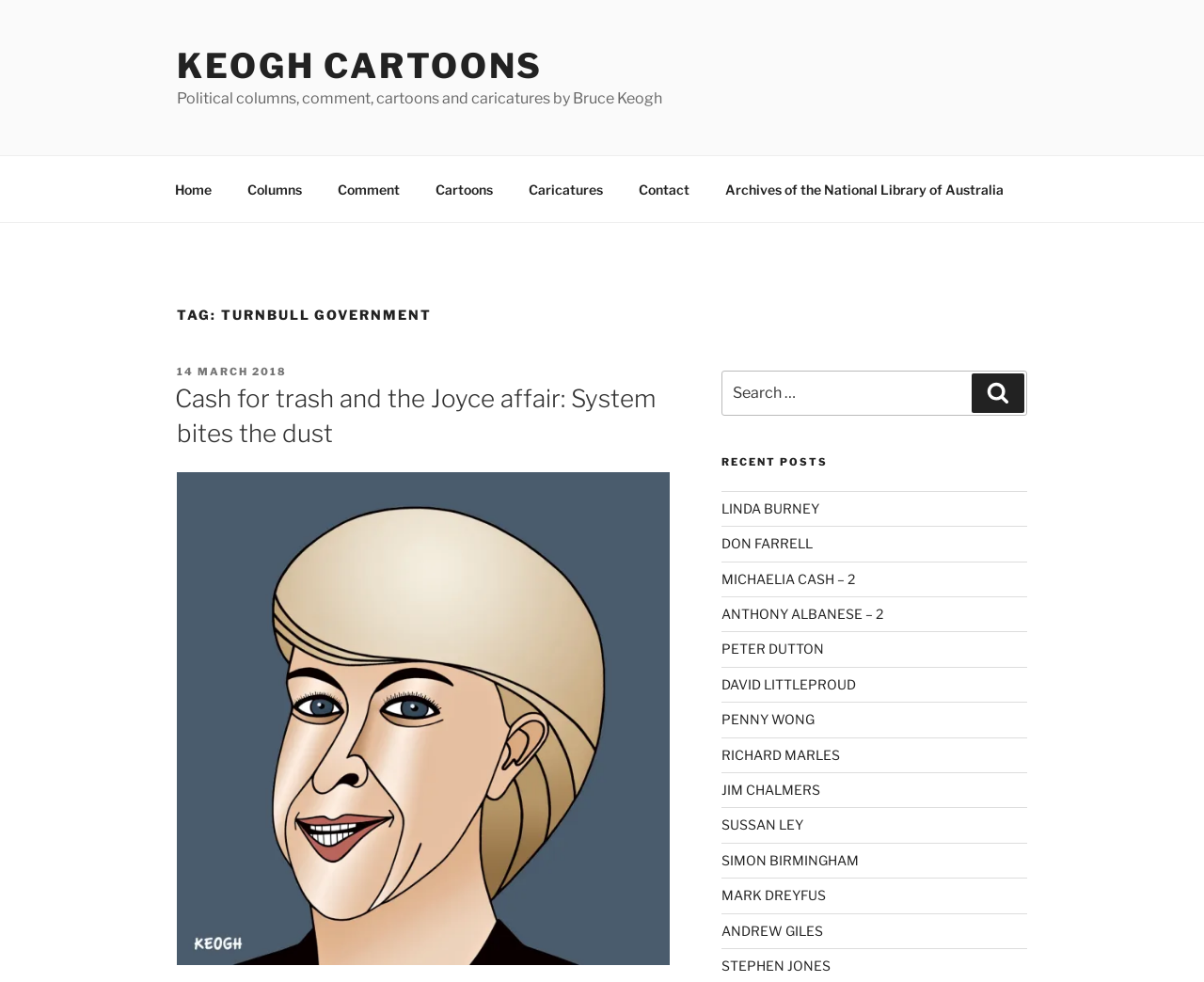Given the content of the image, can you provide a detailed answer to the question?
What type of content is featured on this website?

The website's title and the static text 'Political columns, comment, cartoons and caricatures by Bruce Keogh' suggest that the website features political cartoons and comment.